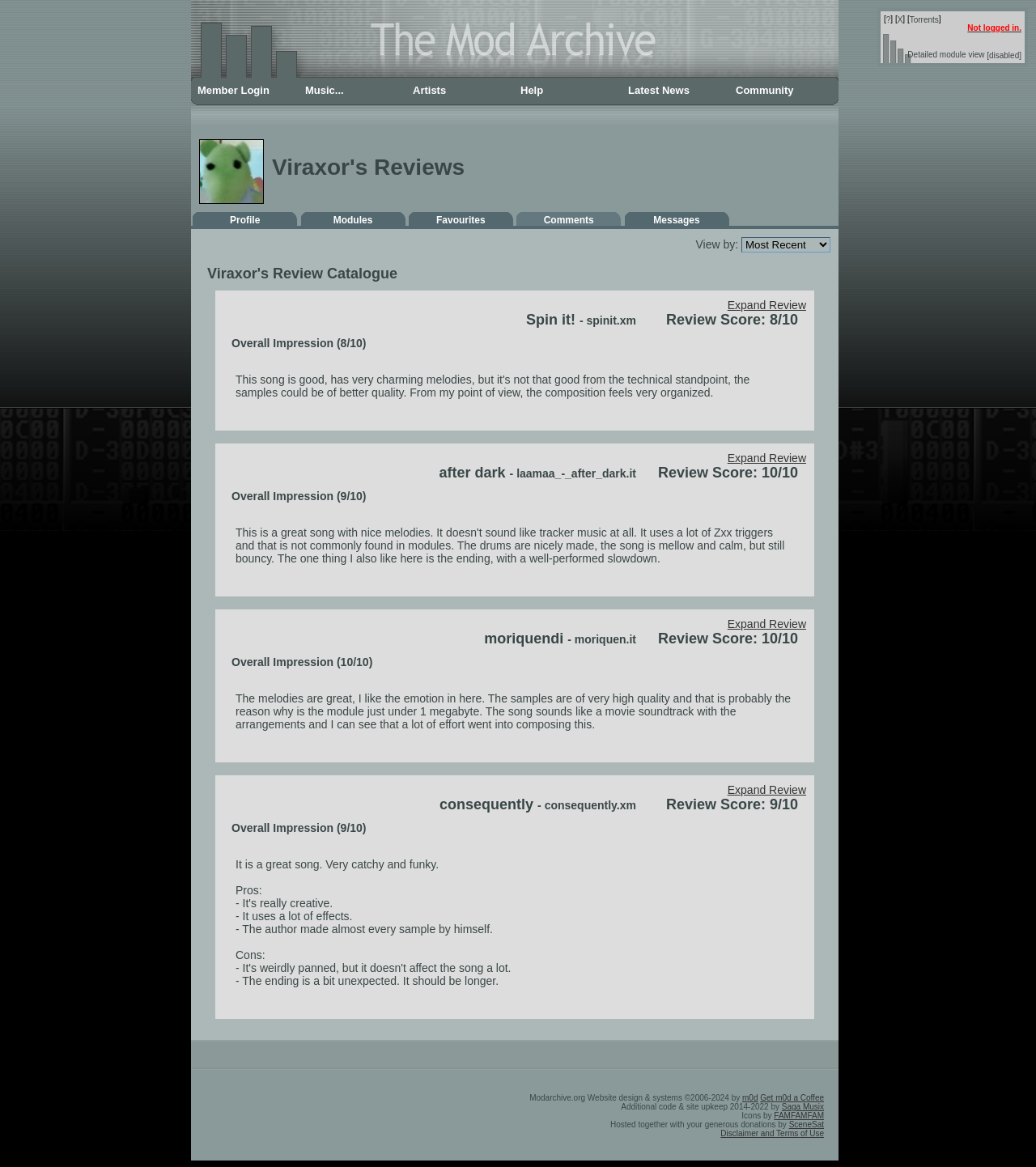Given the description of the UI element: "Get m0d a Coffee", predict the bounding box coordinates in the form of [left, top, right, bottom], with each value being a float between 0 and 1.

[0.734, 0.937, 0.795, 0.945]